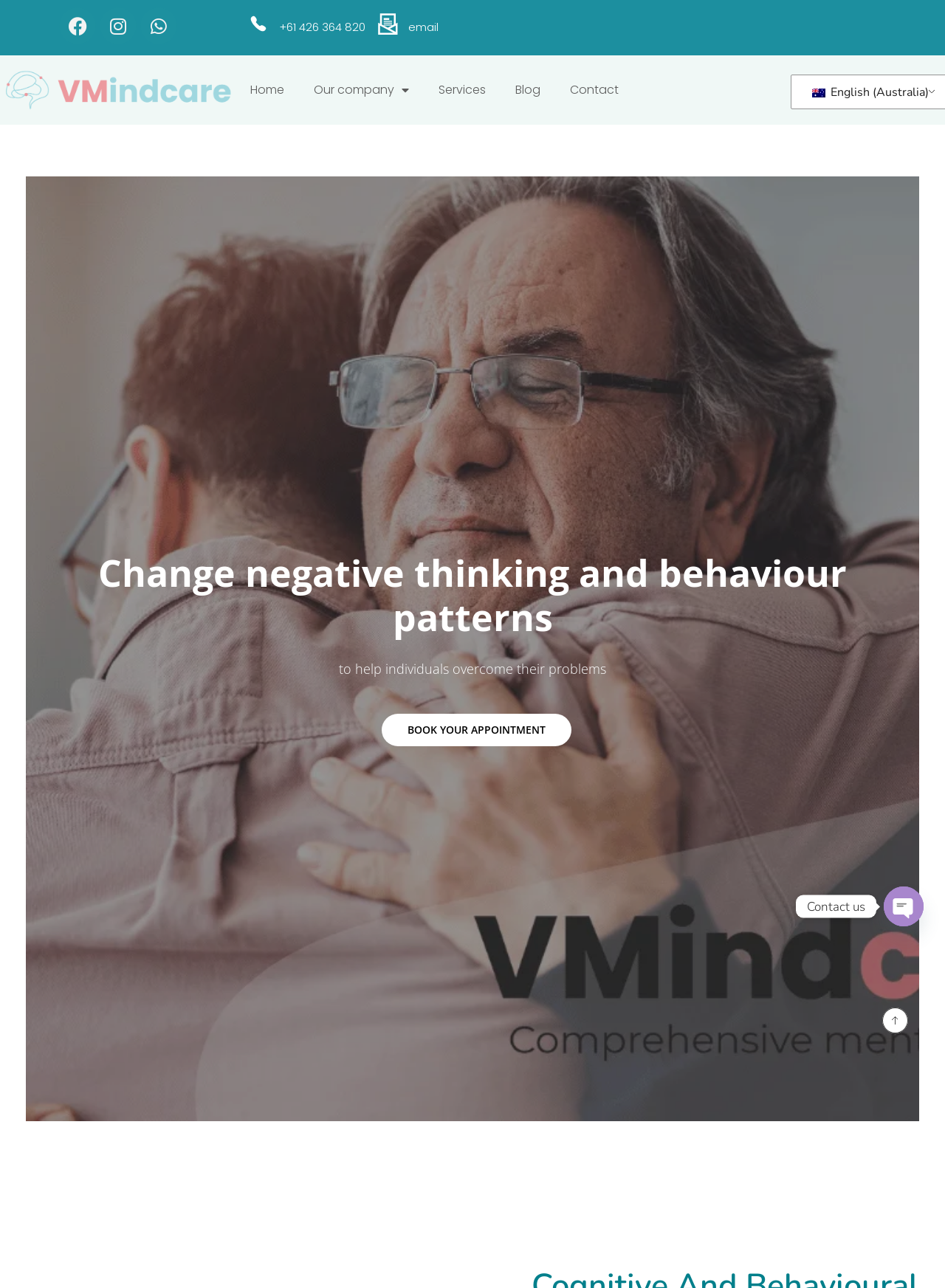What is the purpose of Cognitive and Behavioral Therapy?
Please provide a single word or phrase as your answer based on the screenshot.

to help individuals overcome their problems